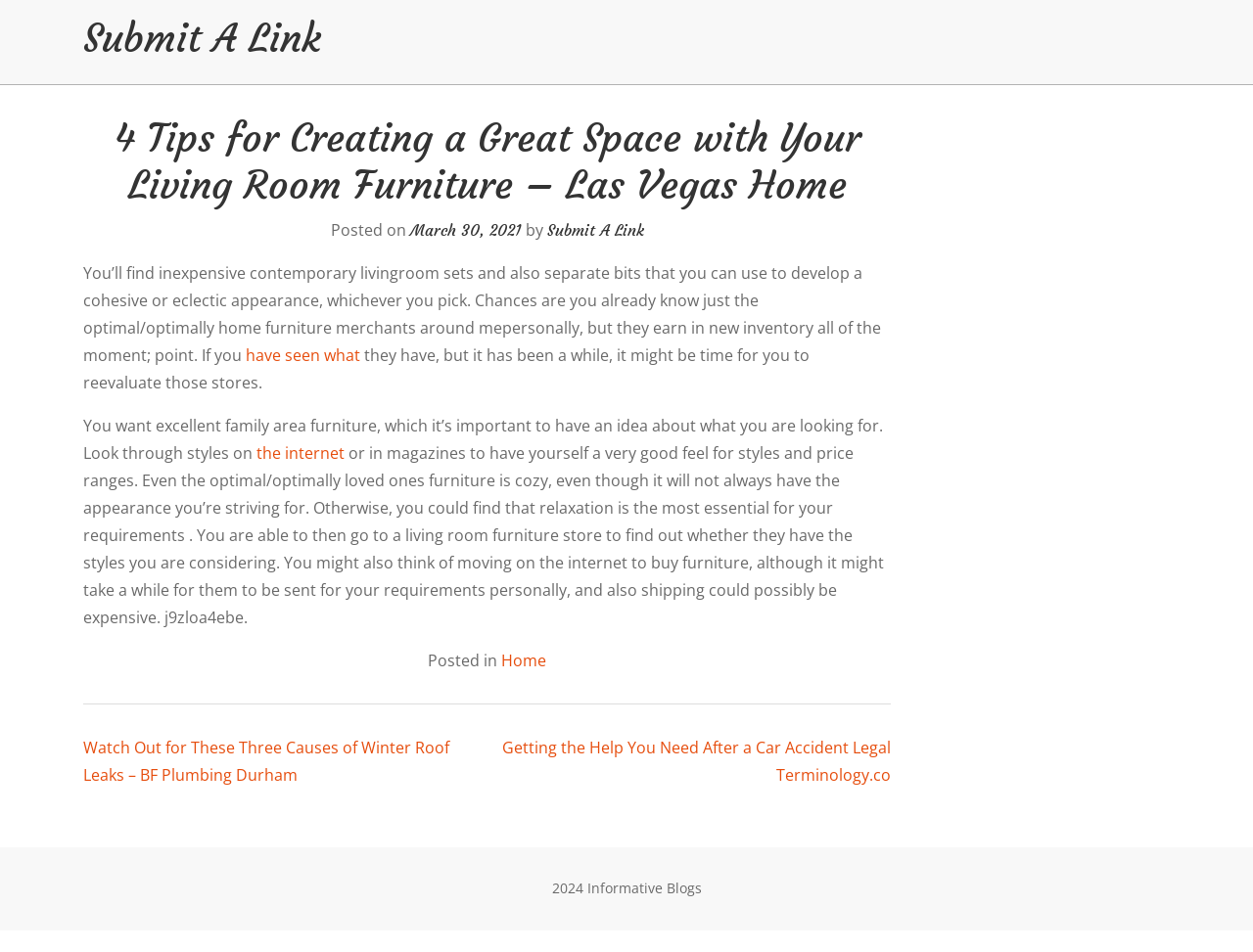Provide a brief response to the question below using a single word or phrase: 
Where can you find styles and price ranges for furniture?

Internet or magazines